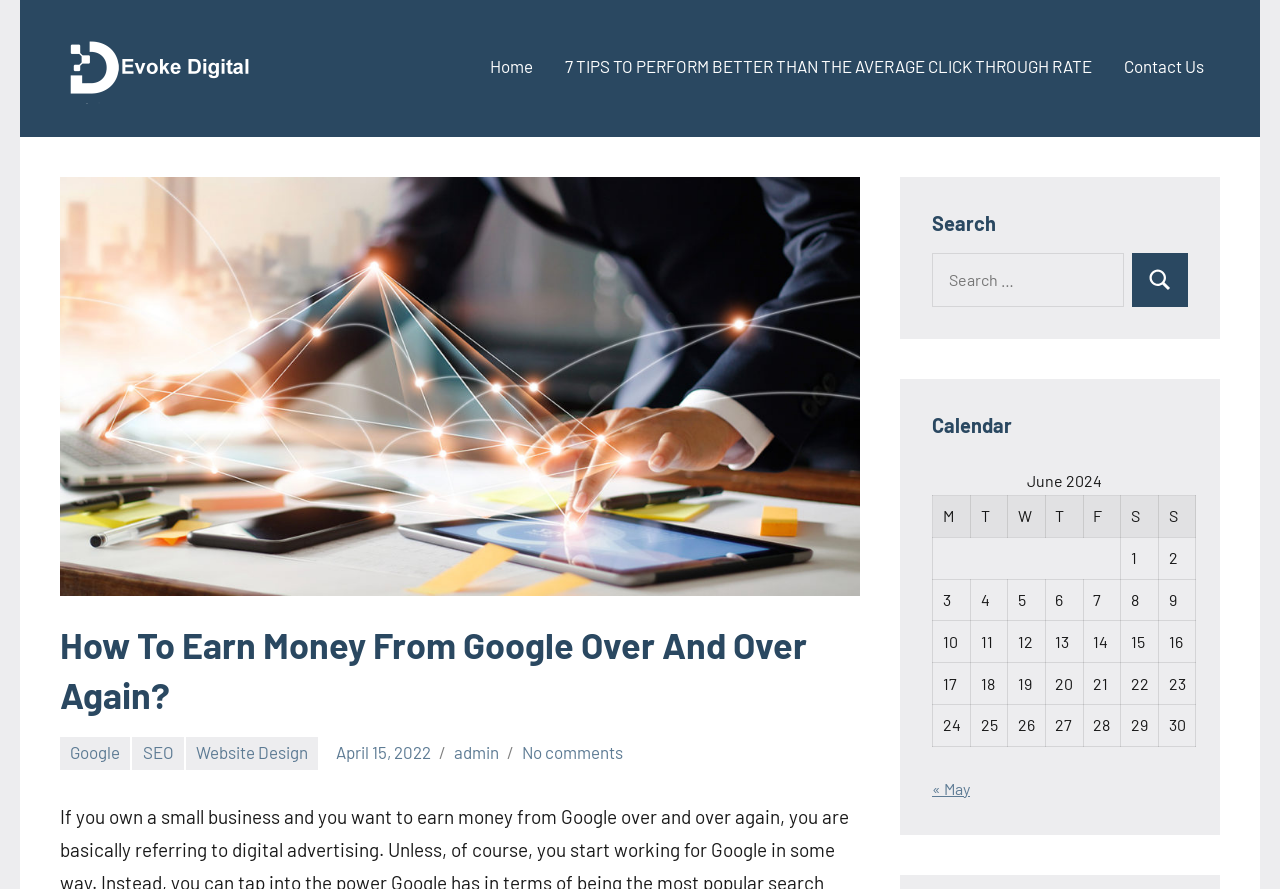Please identify the bounding box coordinates of the clickable region that I should interact with to perform the following instruction: "Click on the 'Google' link". The coordinates should be expressed as four float numbers between 0 and 1, i.e., [left, top, right, bottom].

[0.047, 0.828, 0.102, 0.866]